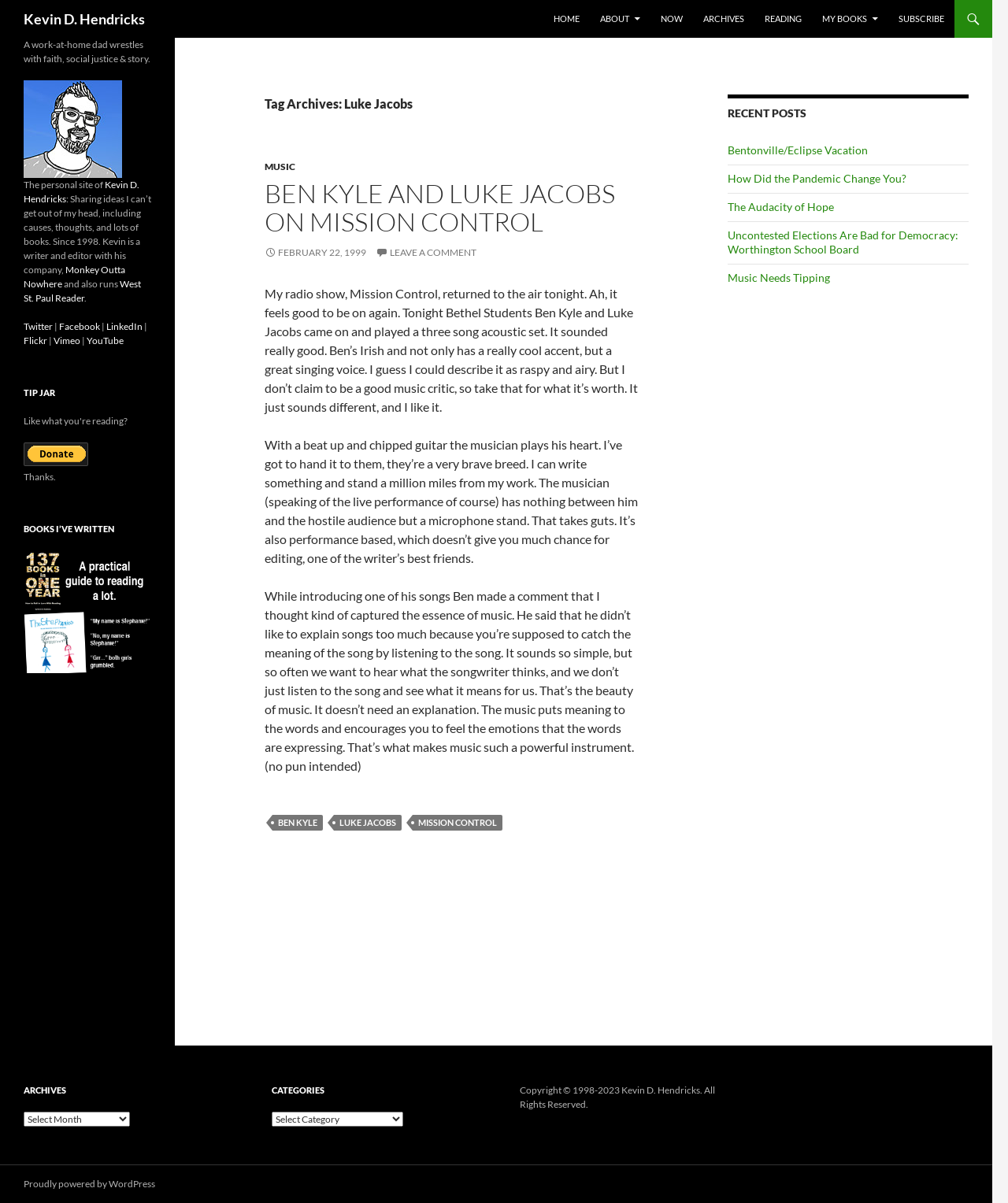Locate the bounding box coordinates of the element to click to perform the following action: 'Read the article about BEN KYLE AND LUKE JACOBS ON MISSION CONTROL'. The coordinates should be given as four float values between 0 and 1, in the form of [left, top, right, bottom].

[0.262, 0.149, 0.633, 0.196]